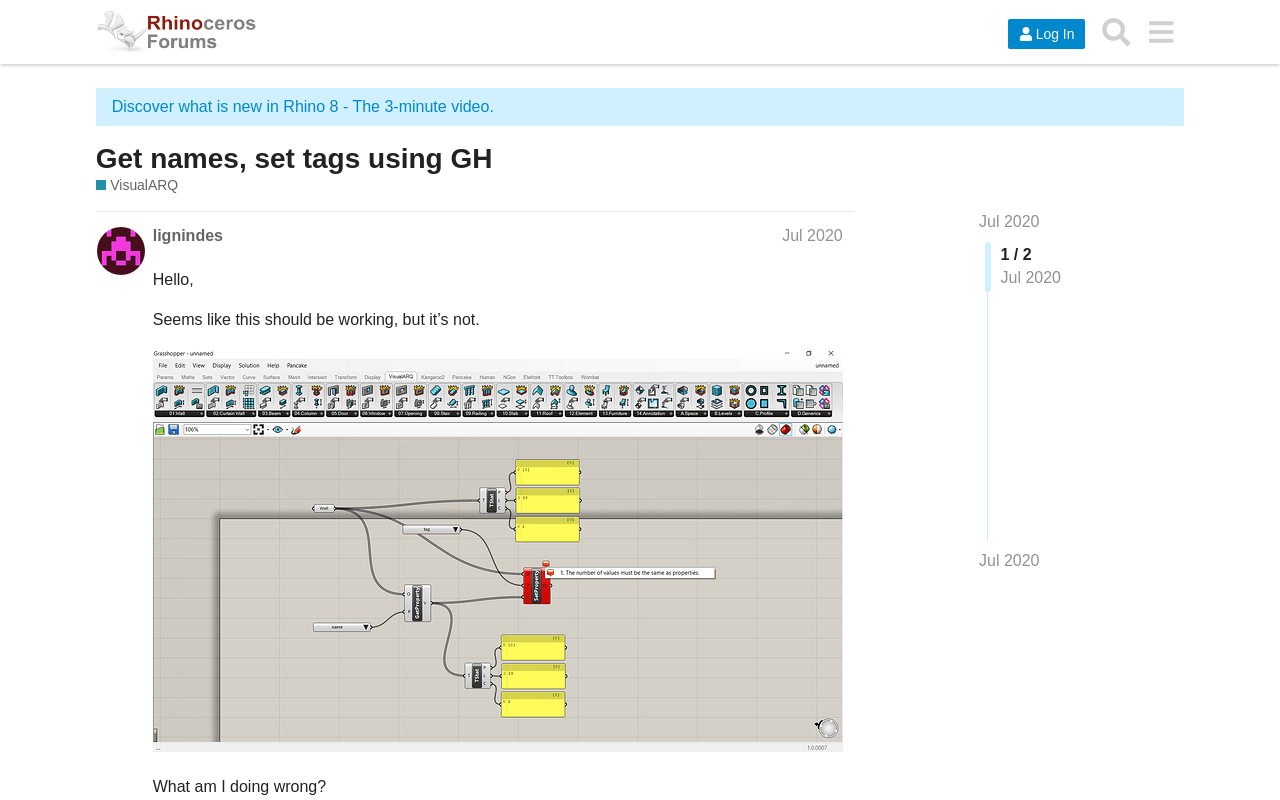Could you specify the bounding box coordinates for the clickable section to complete the following instruction: "Check the 'VisualARQ' link"?

[0.075, 0.22, 0.139, 0.244]